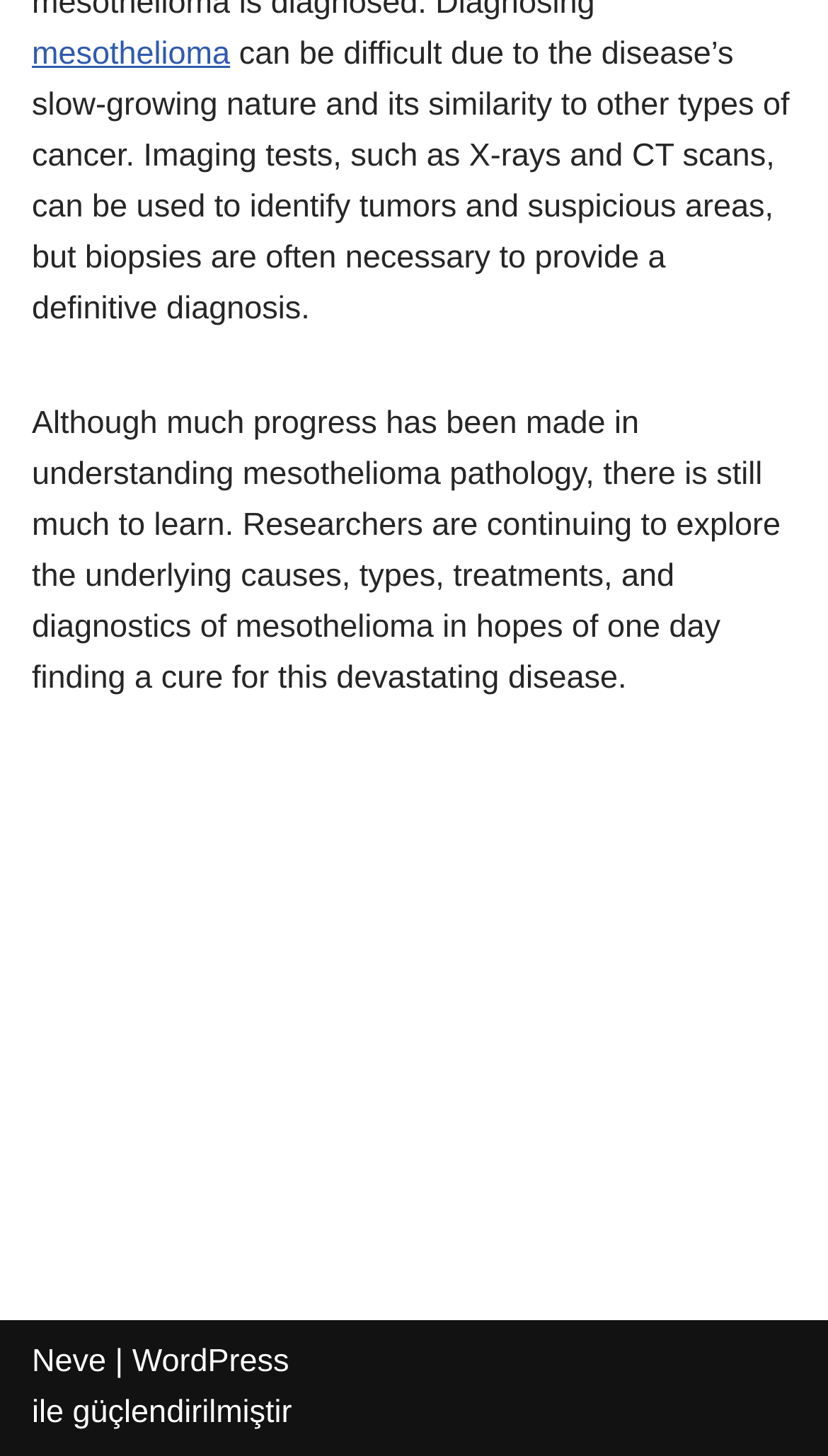Given the description Neve, predict the bounding box coordinates of the UI element. Ensure the coordinates are in the format (top-left x, top-left y, bottom-right x, bottom-right y) and all values are between 0 and 1.

[0.038, 0.922, 0.128, 0.947]